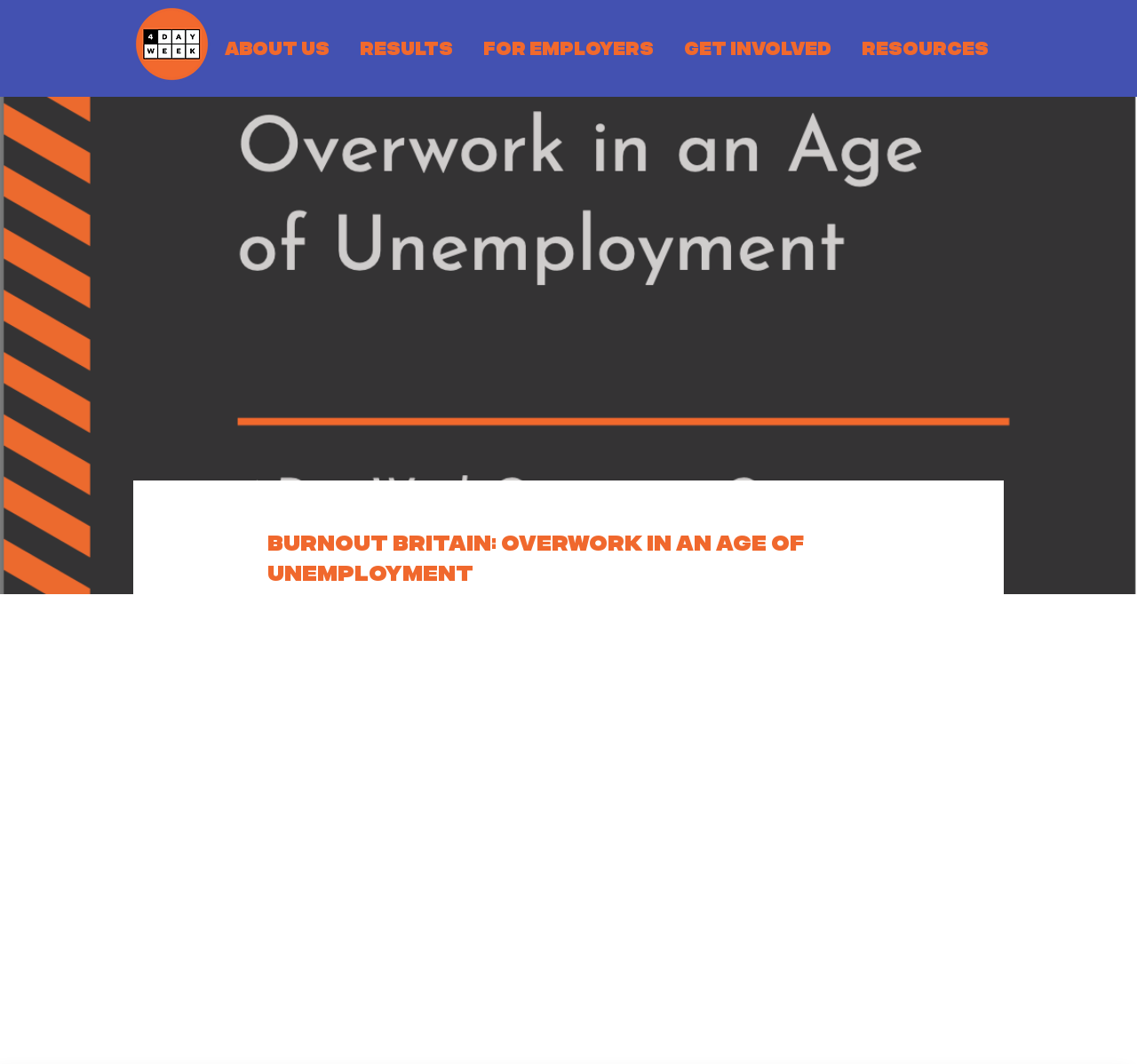What is the consequence of the crisis on mental health?
Based on the visual information, provide a detailed and comprehensive answer.

According to the webpage, the report found that since the start of the pandemic, mental health has deteriorated further. This suggests that the crisis has had a negative impact on mental health, leading to its deterioration.